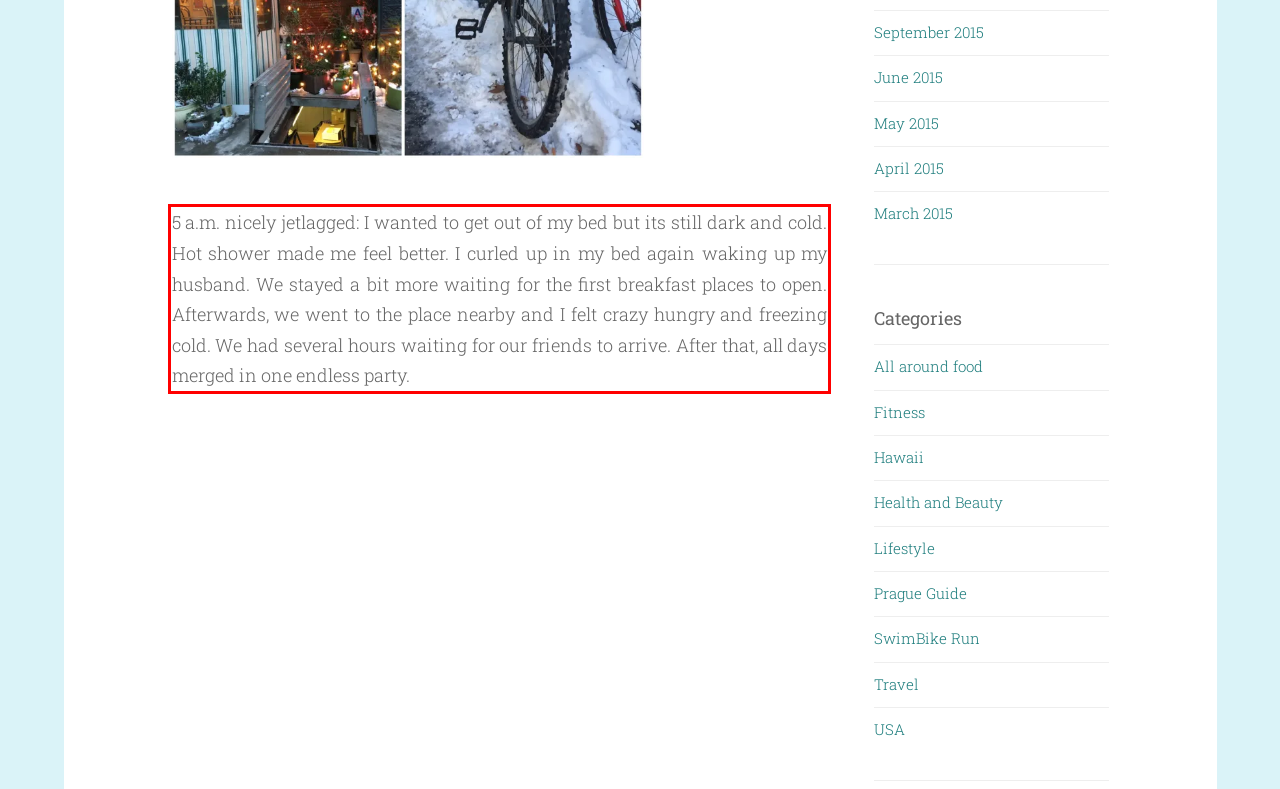Please perform OCR on the UI element surrounded by the red bounding box in the given webpage screenshot and extract its text content.

5 a.m. nicely jetlagged: I wanted to get out of my bed but its still dark and cold. Hot shower made me feel better. I curled up in my bed again waking up my husband. We stayed a bit more waiting for the first breakfast places to open. Afterwards, we went to the place nearby and I felt crazy hungry and freezing cold. We had several hours waiting for our friends to arrive. After that, all days merged in one endless party.